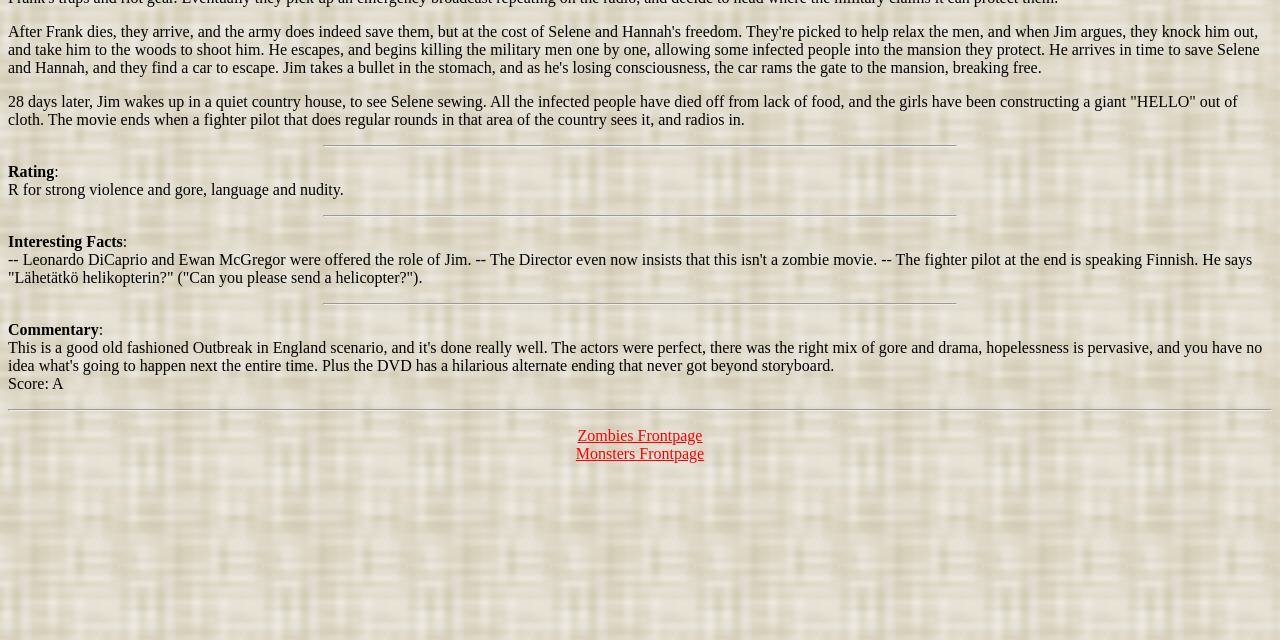Using the description "Zombies Frontpage", predict the bounding box of the relevant HTML element.

[0.451, 0.667, 0.549, 0.694]